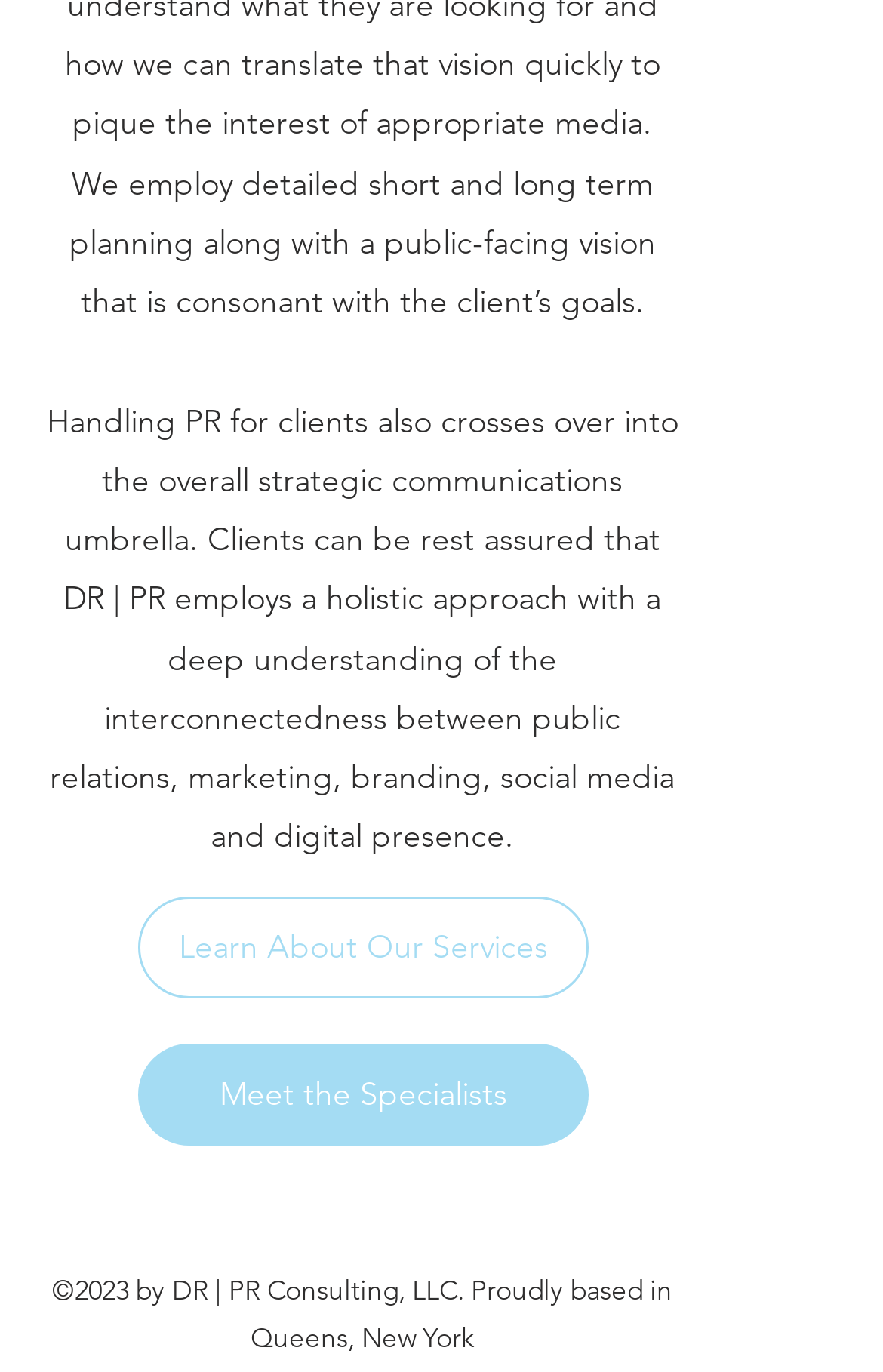Find the bounding box of the element with the following description: "Learn About Our Services". The coordinates must be four float numbers between 0 and 1, formatted as [left, top, right, bottom].

[0.156, 0.653, 0.667, 0.727]